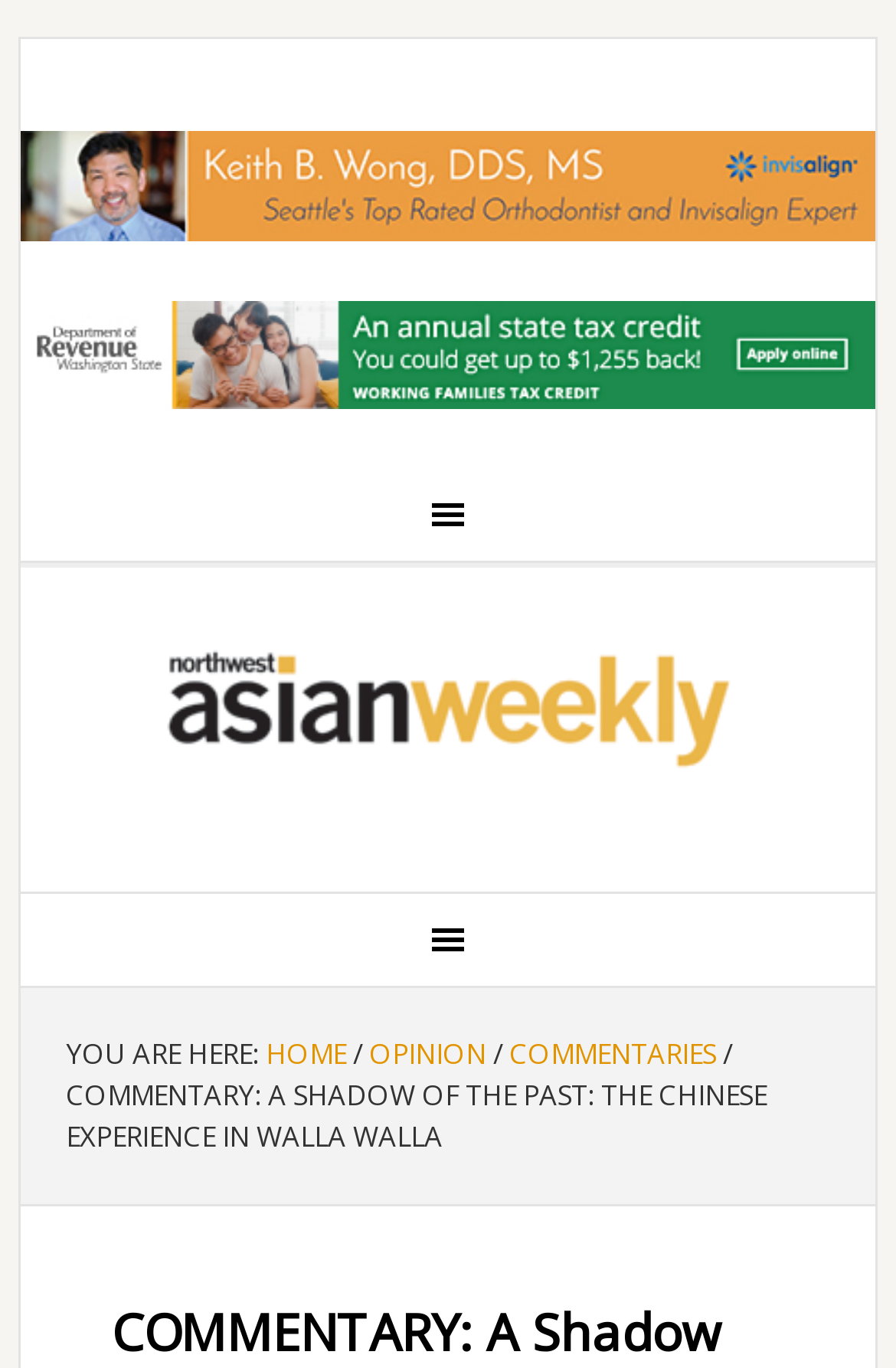Given the element description "alt="ad_wong.jpg (468×60)"" in the screenshot, predict the bounding box coordinates of that UI element.

[0.023, 0.141, 0.977, 0.178]